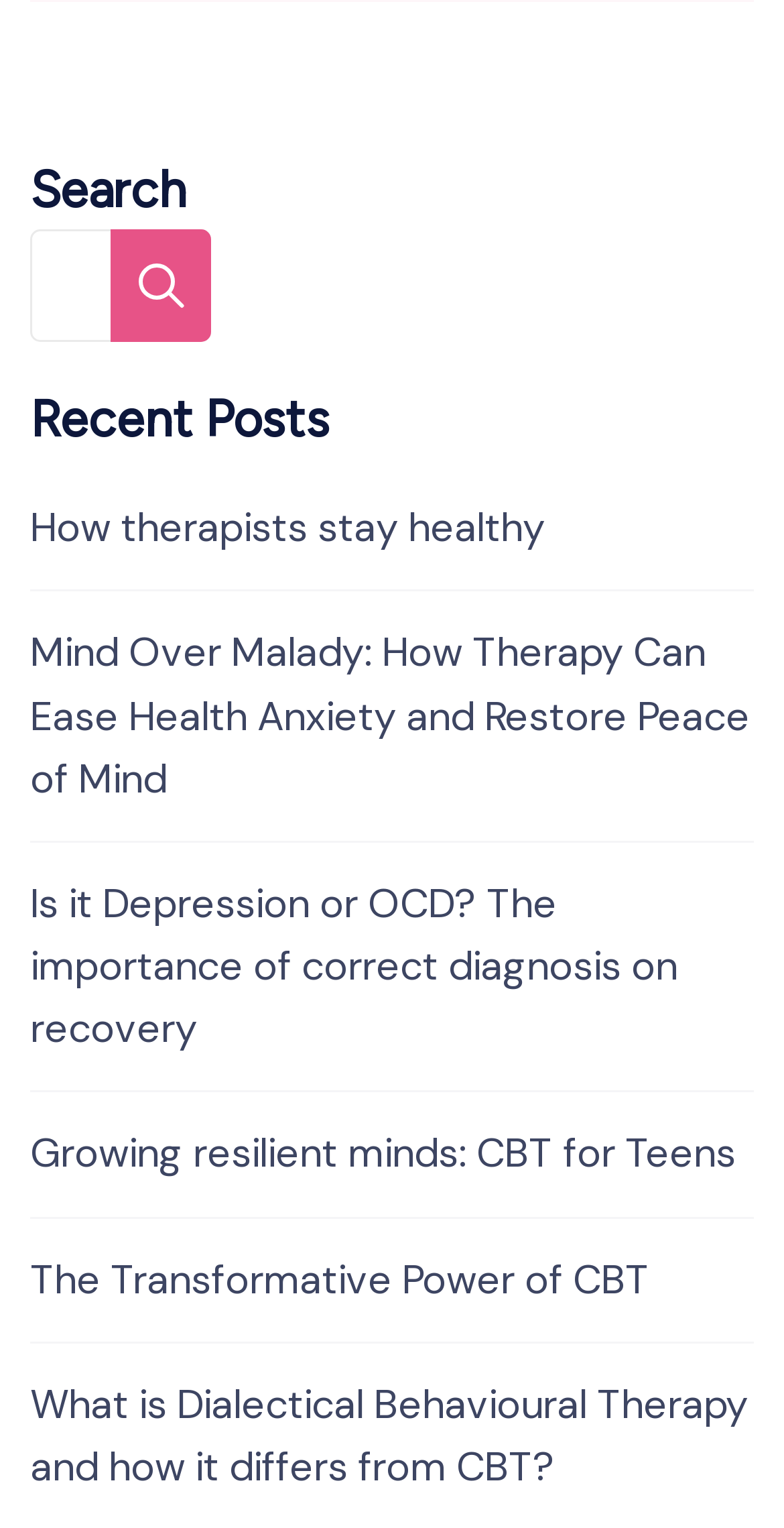What is the title of the first post?
Answer the question in as much detail as possible.

I looked at the list of links on the webpage and found that the first link has the text 'How therapists stay healthy', which I assume is the title of the first post.